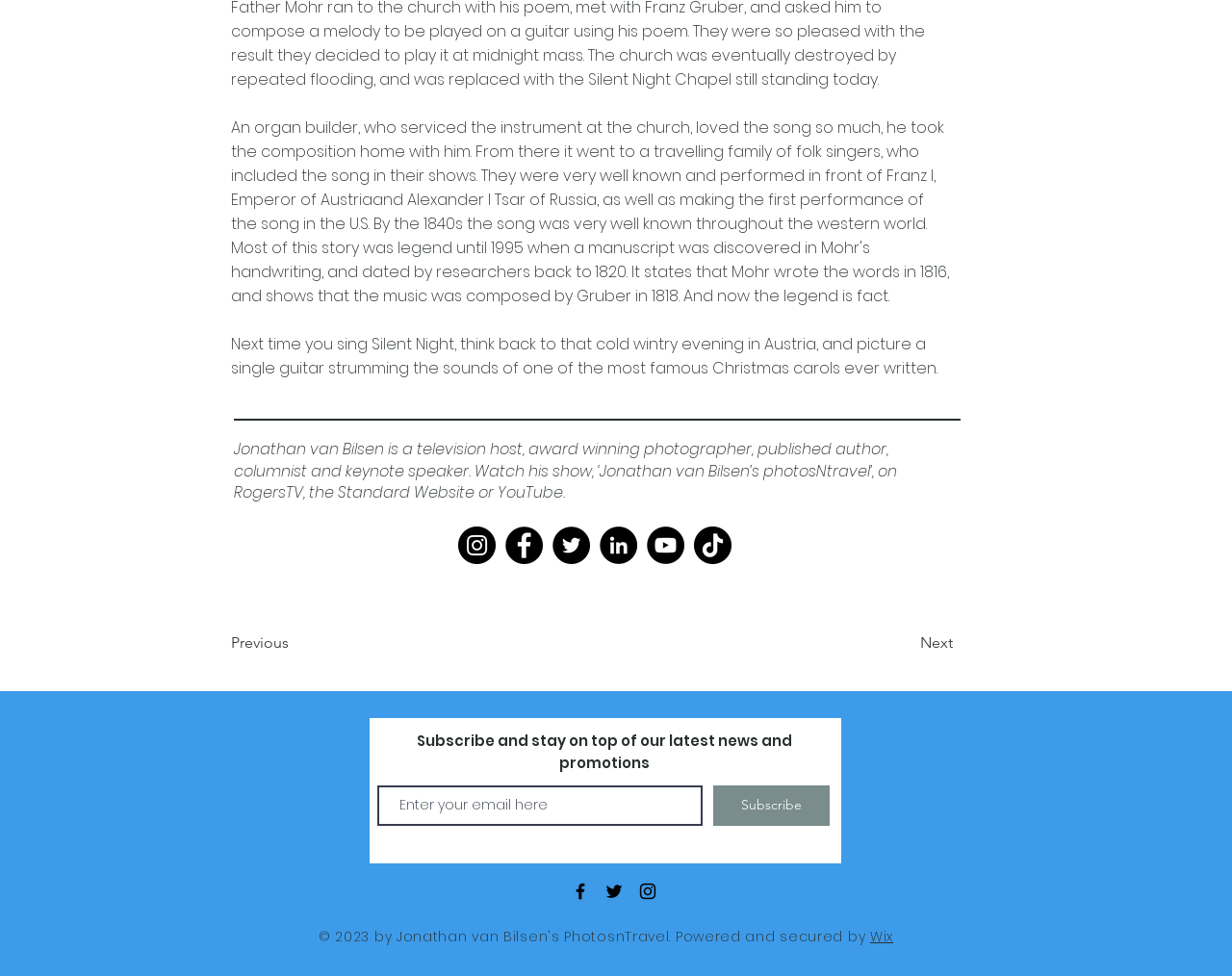Find and specify the bounding box coordinates that correspond to the clickable region for the instruction: "Click the 'Next' button".

[0.695, 0.639, 0.773, 0.679]